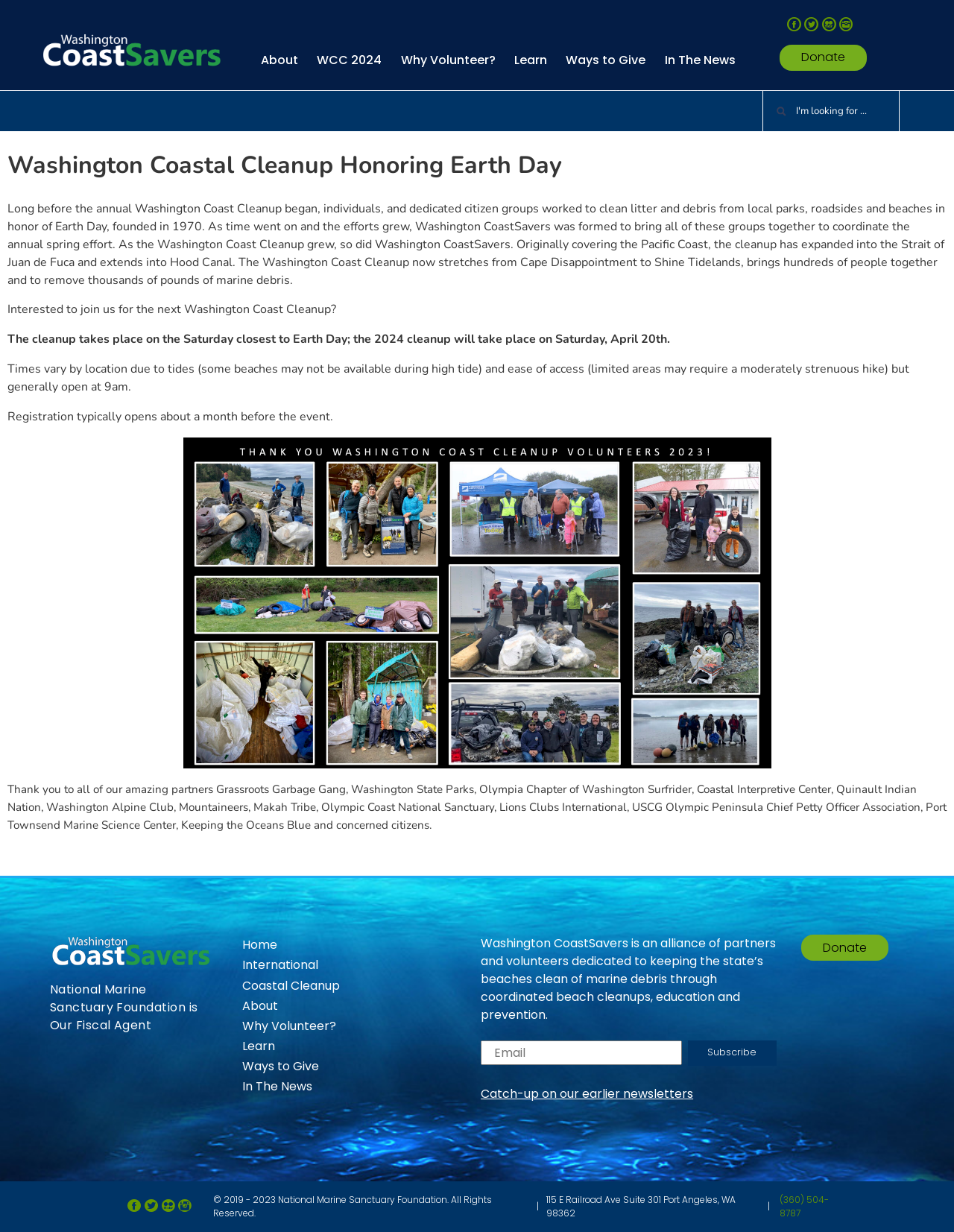Refer to the screenshot and answer the following question in detail:
What is the registration period for the cleanup event?

The webpage states that registration typically opens about a month before the event, which is the Washington Coast Cleanup.